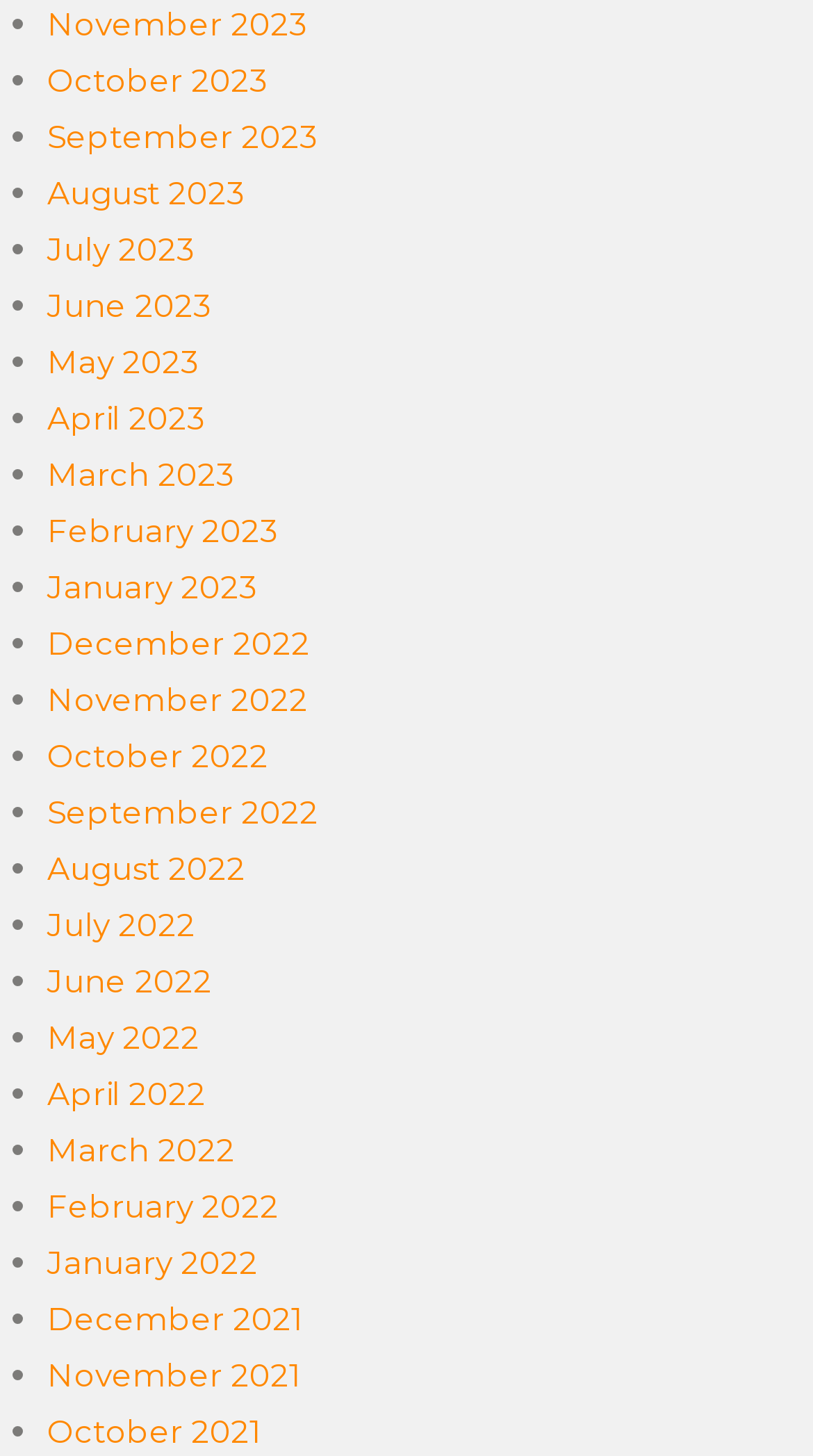Please find and report the bounding box coordinates of the element to click in order to perform the following action: "View January 2022". The coordinates should be expressed as four float numbers between 0 and 1, in the format [left, top, right, bottom].

[0.058, 0.853, 0.317, 0.88]